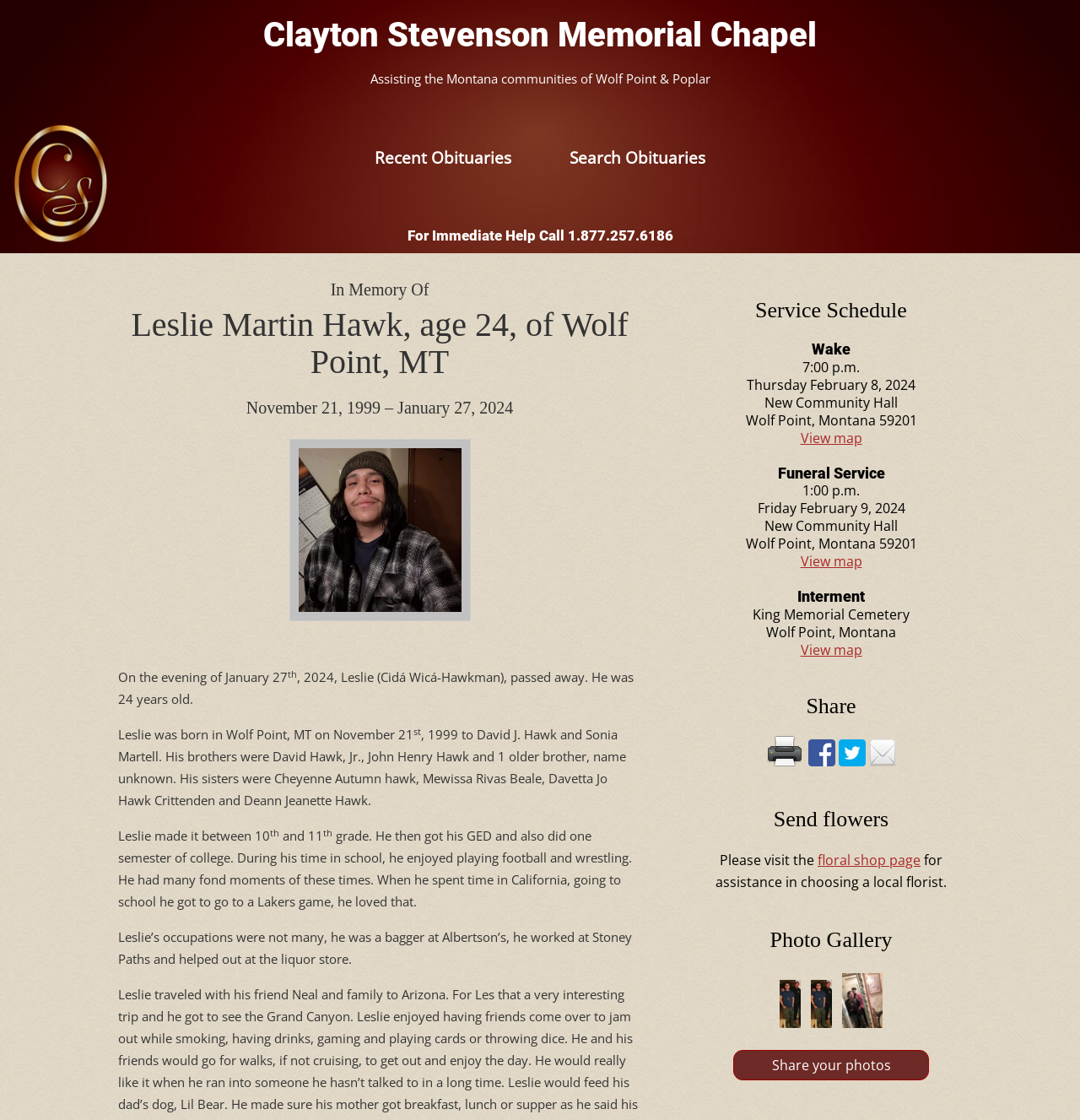What was Leslie's occupation?
Using the image as a reference, answer the question in detail.

I found the answer by reading the text 'Leslie’s occupations were not many, he was a bagger at Albertson’s, he worked at Stoney Paths and helped out at the liquor store.' which is located under the 'In Memory Of' section.